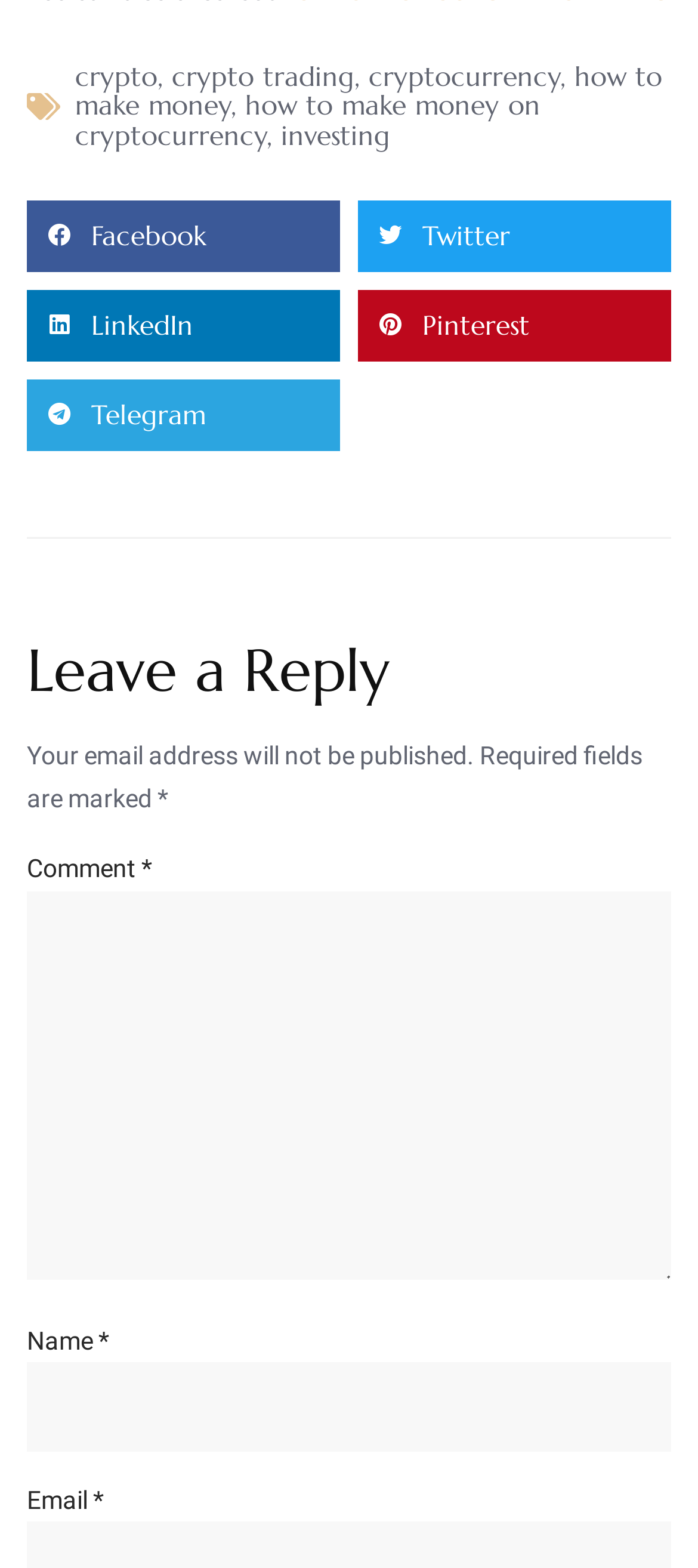What is required to leave a reply?
Examine the image and provide an in-depth answer to the question.

To leave a reply, users are required to provide their name and email address, as indicated by the required fields marked with '*' and the corresponding textboxes for 'Name *' and 'Email'.